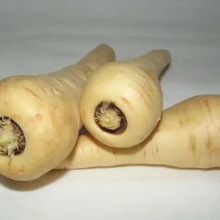Are parsnips a type of root vegetable?
Based on the screenshot, respond with a single word or phrase.

Yes